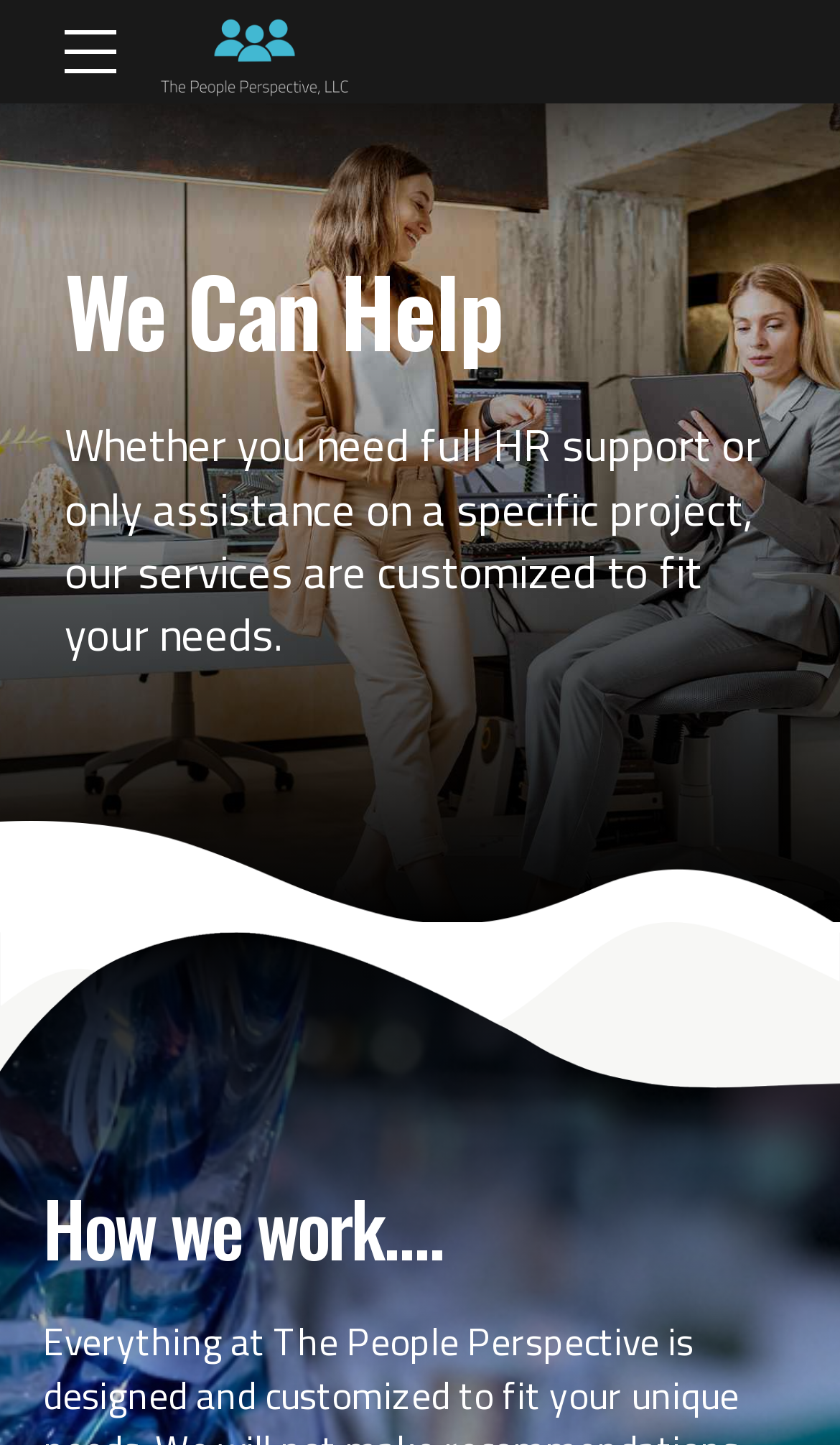Locate the bounding box coordinates for the element described below: "alt="The People Perspective"". The coordinates must be four float values between 0 and 1, formatted as [left, top, right, bottom].

[0.183, 0.0, 0.424, 0.072]